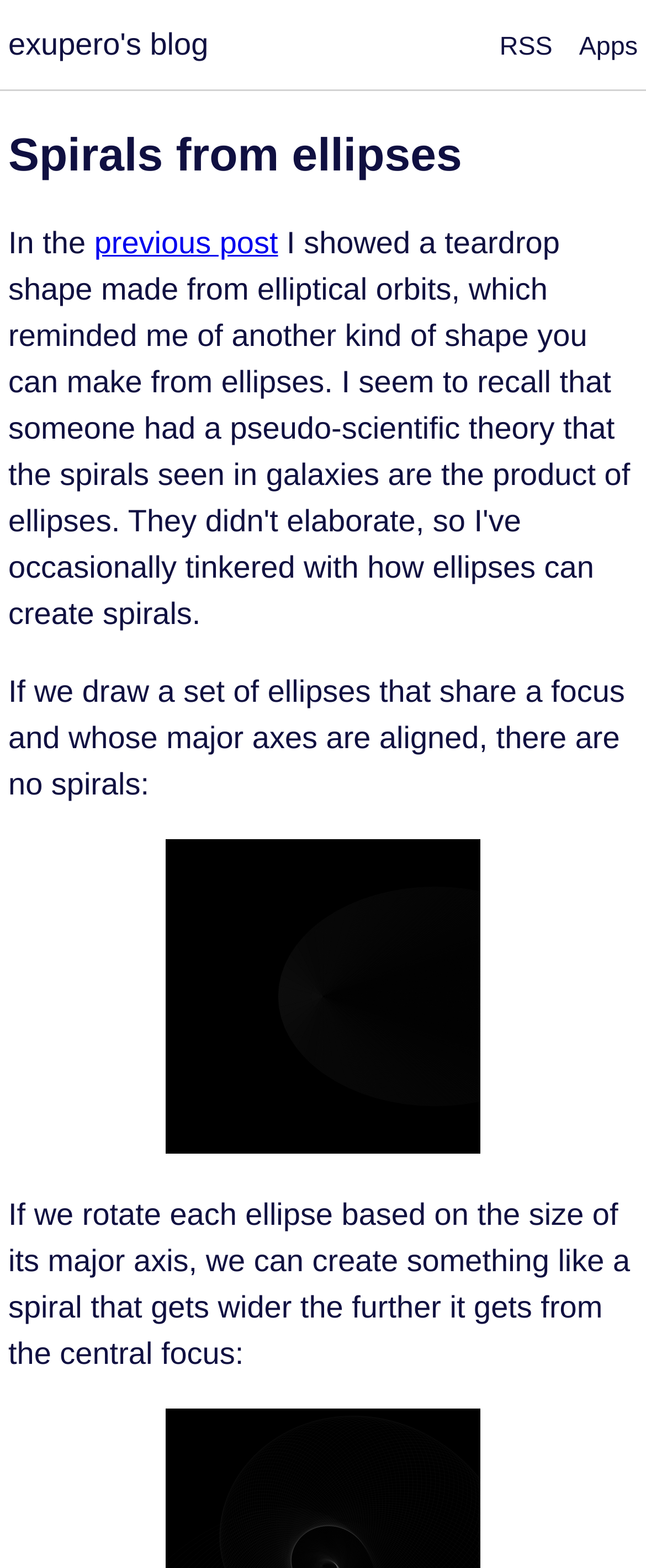Given the element description: "Apps", predict the bounding box coordinates of the UI element it refers to, using four float numbers between 0 and 1, i.e., [left, top, right, bottom].

[0.896, 0.021, 0.987, 0.039]